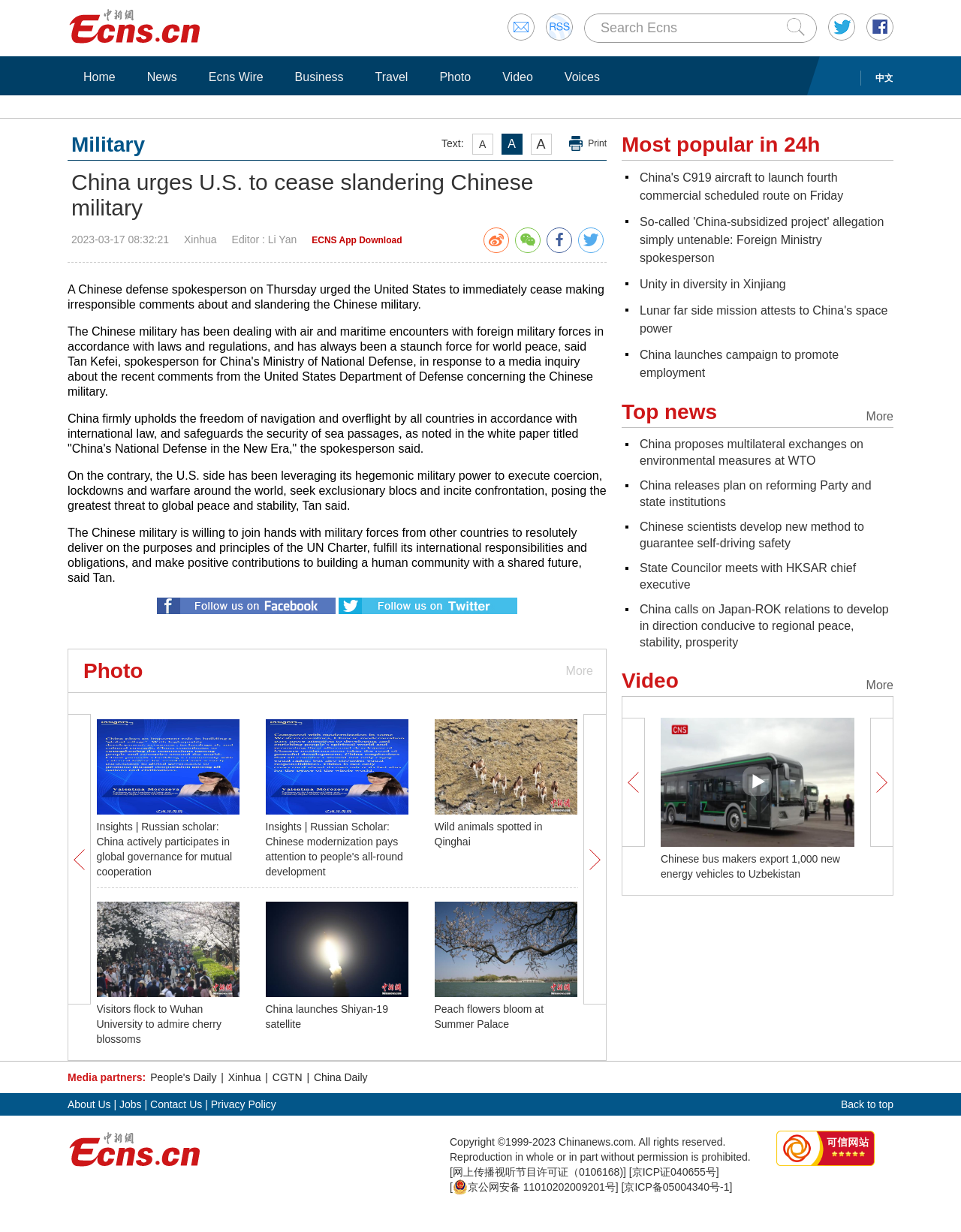Determine the main headline from the webpage and extract its text.

China urges U.S. to cease slandering Chinese military